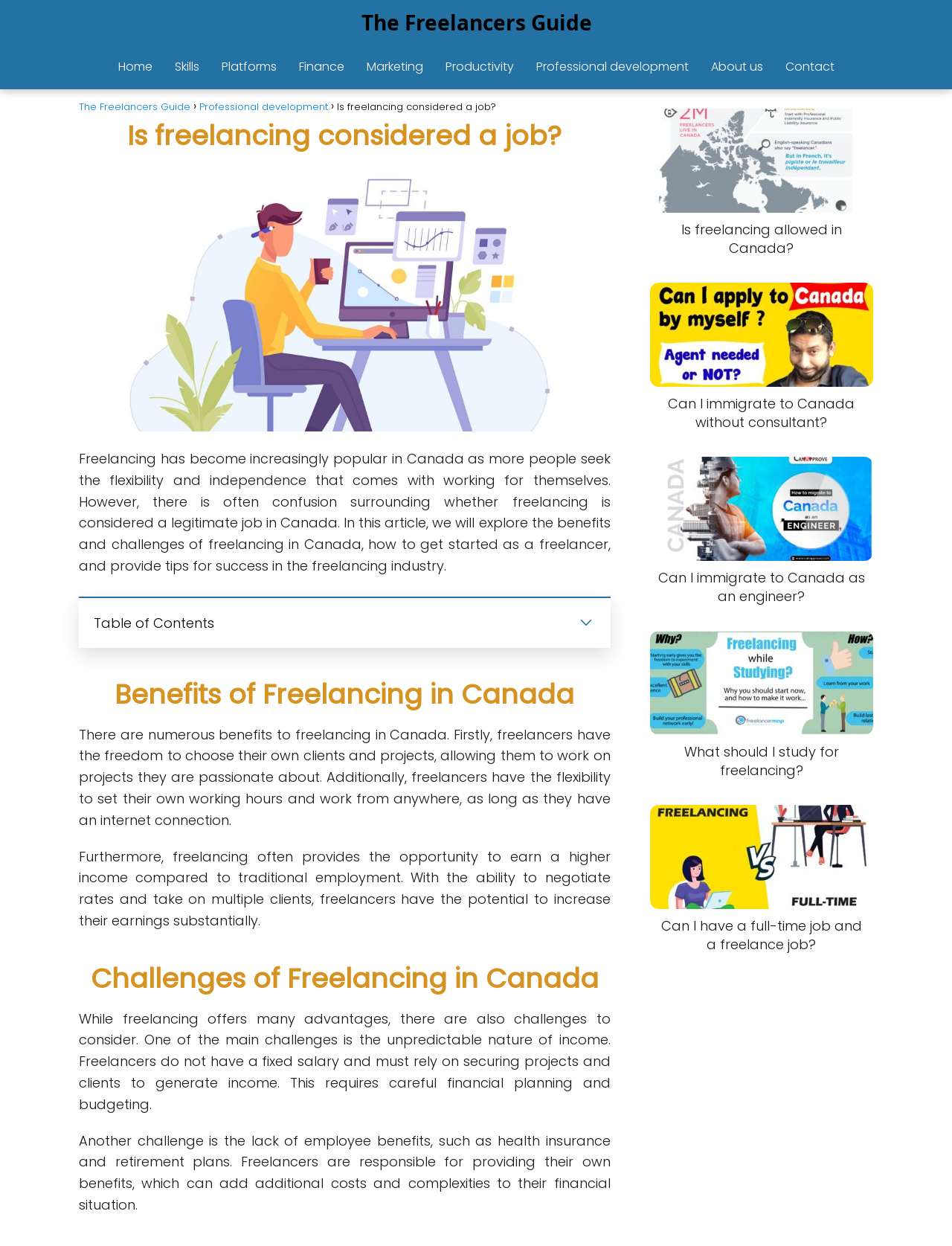Please determine the bounding box of the UI element that matches this description: Is freelancing allowed in Canada?. The coordinates should be given as (top-left x, top-left y, bottom-right x, bottom-right y), with all values between 0 and 1.

[0.683, 0.087, 0.917, 0.207]